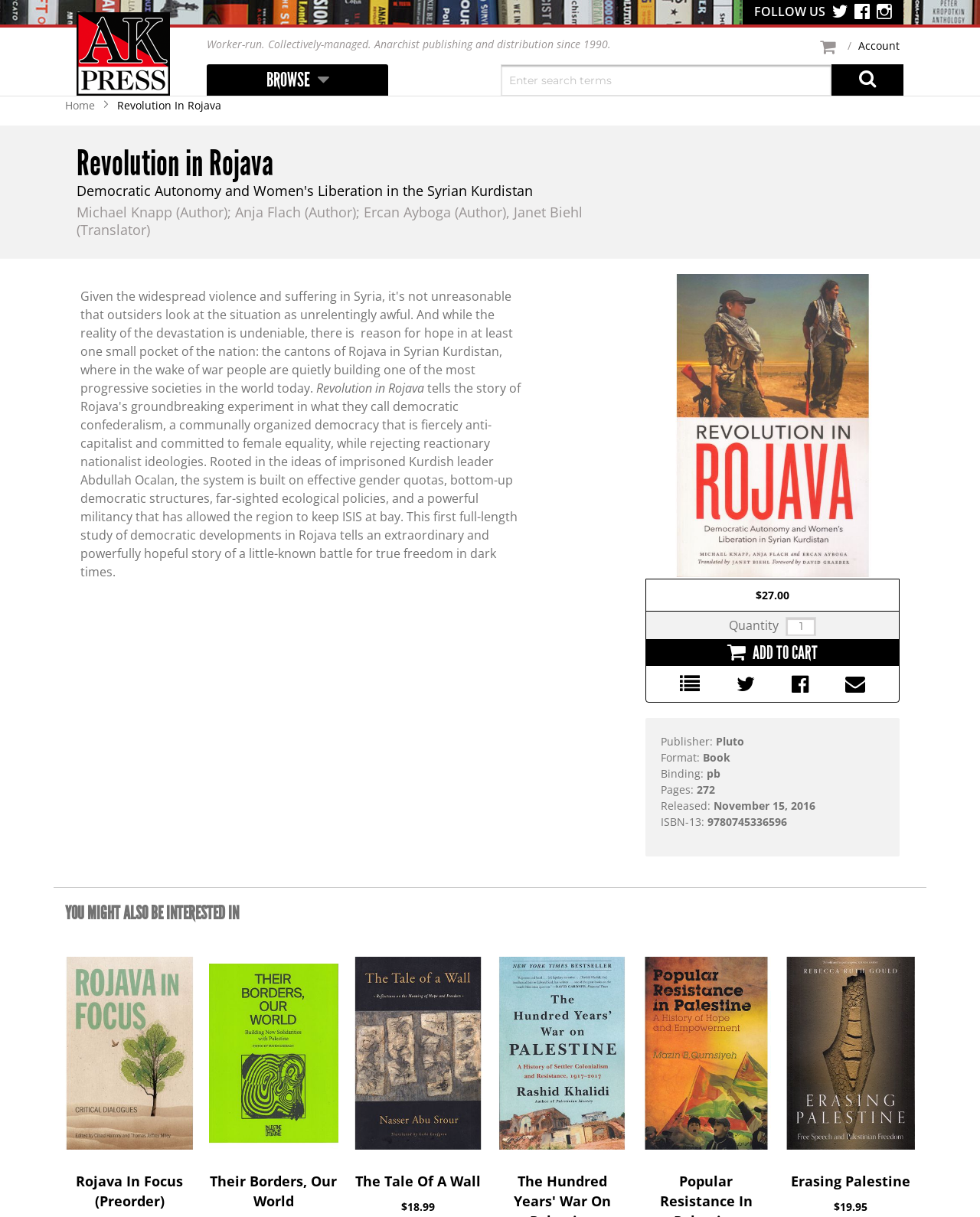Locate the UI element that matches the description Erasing Palestine in the webpage screenshot. Return the bounding box coordinates in the format (top-left x, top-left y, bottom-right x, bottom-right y), with values ranging from 0 to 1.

[0.807, 0.963, 0.929, 0.978]